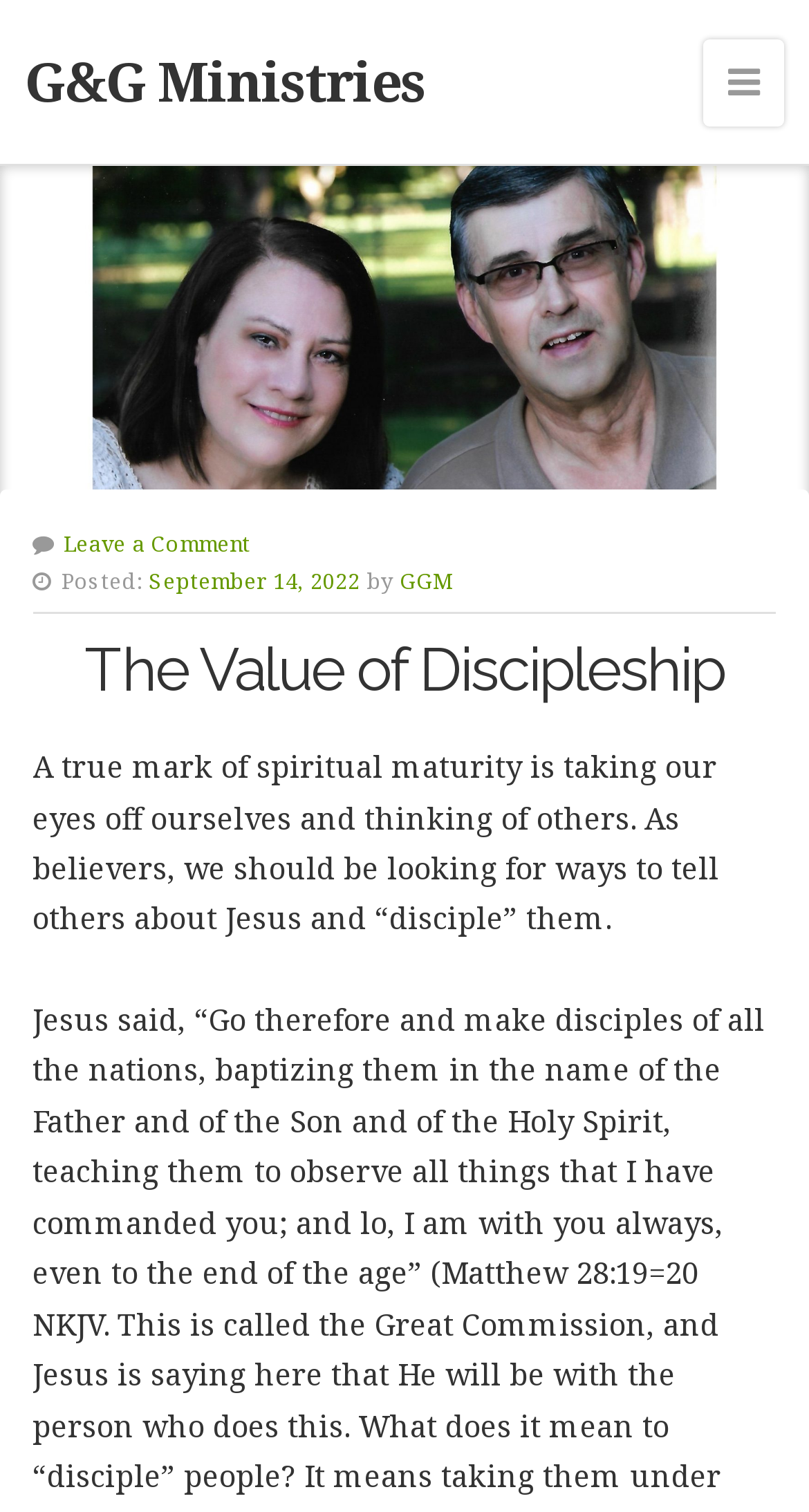Using a single word or phrase, answer the following question: 
Who is the author of the post?

GGM